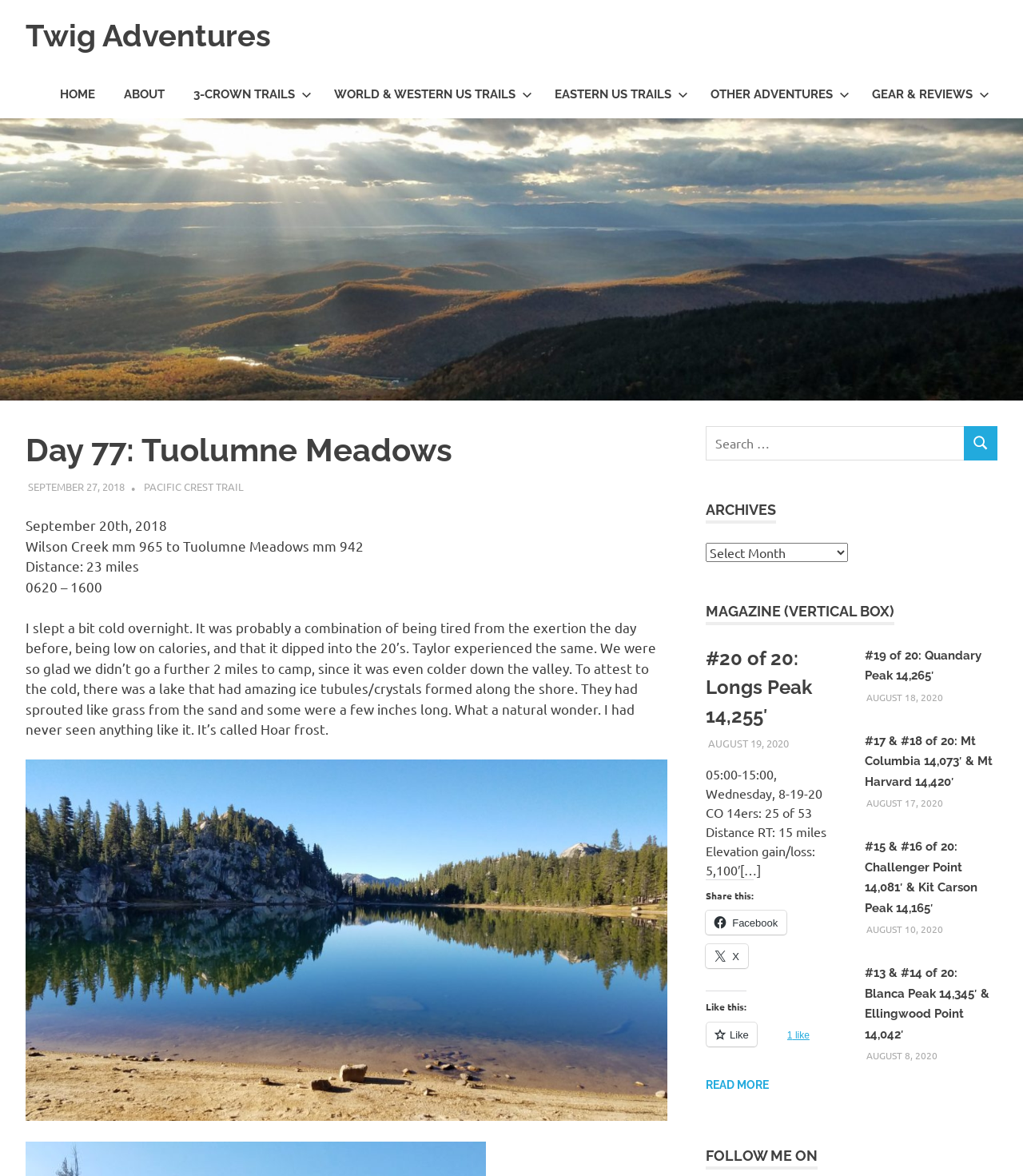How many miles did the author hike?
Answer the question with a single word or phrase by looking at the picture.

23 miles